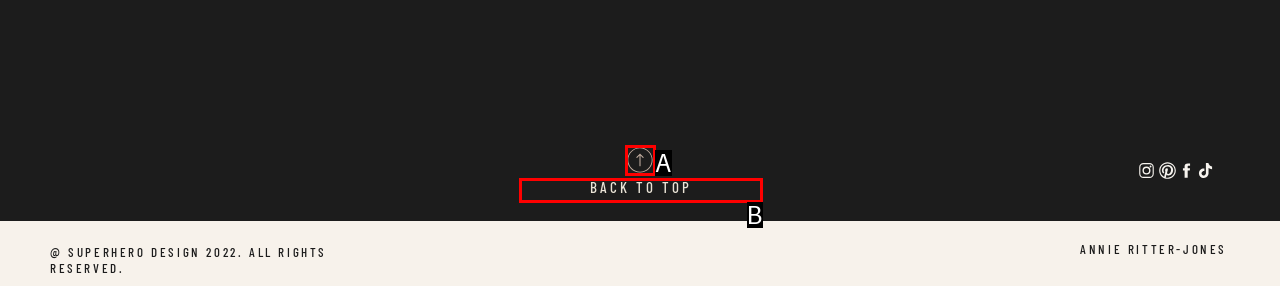Given the description: BACK TO TOP, identify the HTML element that corresponds to it. Respond with the letter of the correct option.

B